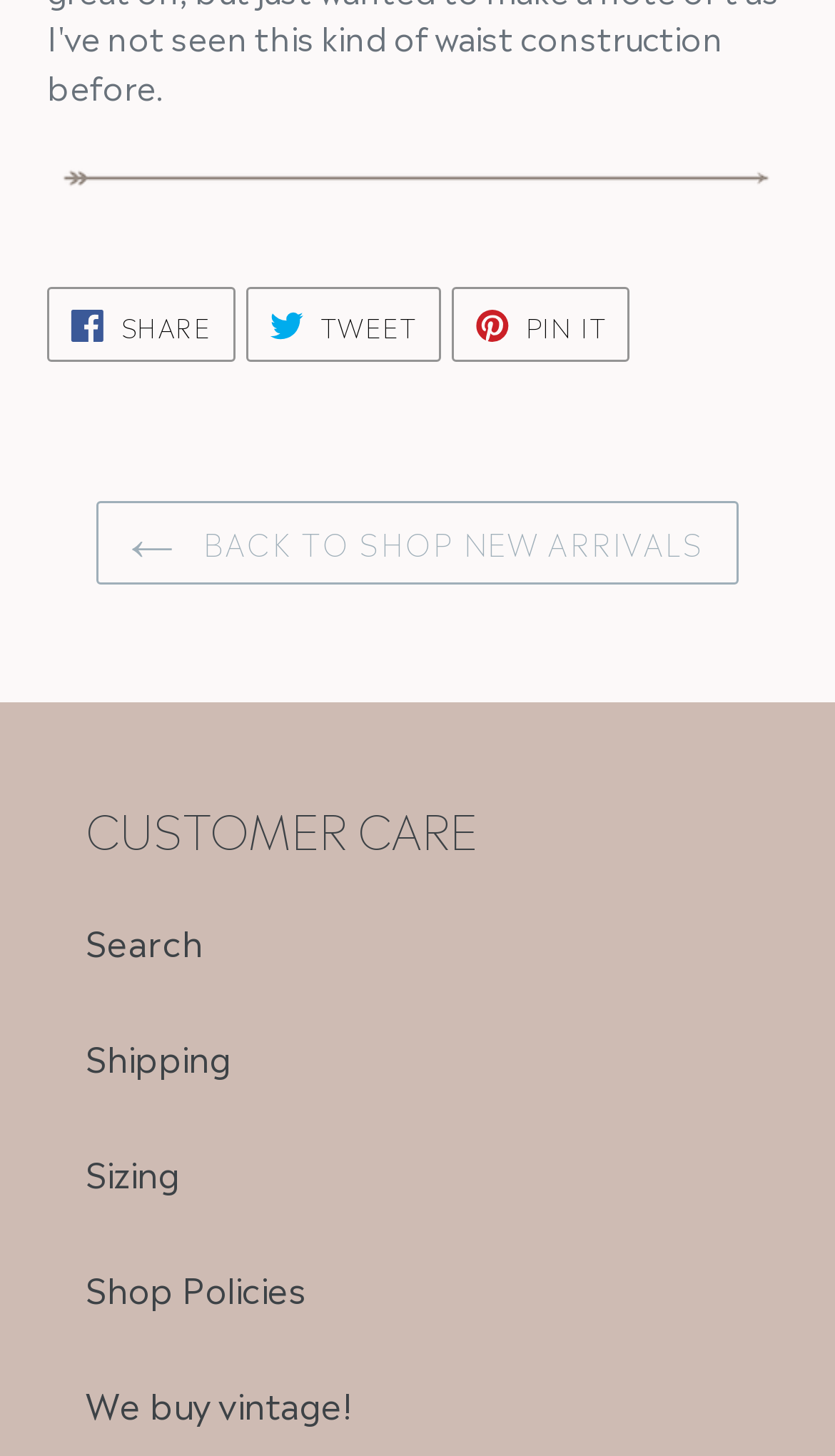Please provide the bounding box coordinates for the element that needs to be clicked to perform the instruction: "Check shop policies". The coordinates must consist of four float numbers between 0 and 1, formatted as [left, top, right, bottom].

[0.103, 0.866, 0.367, 0.901]